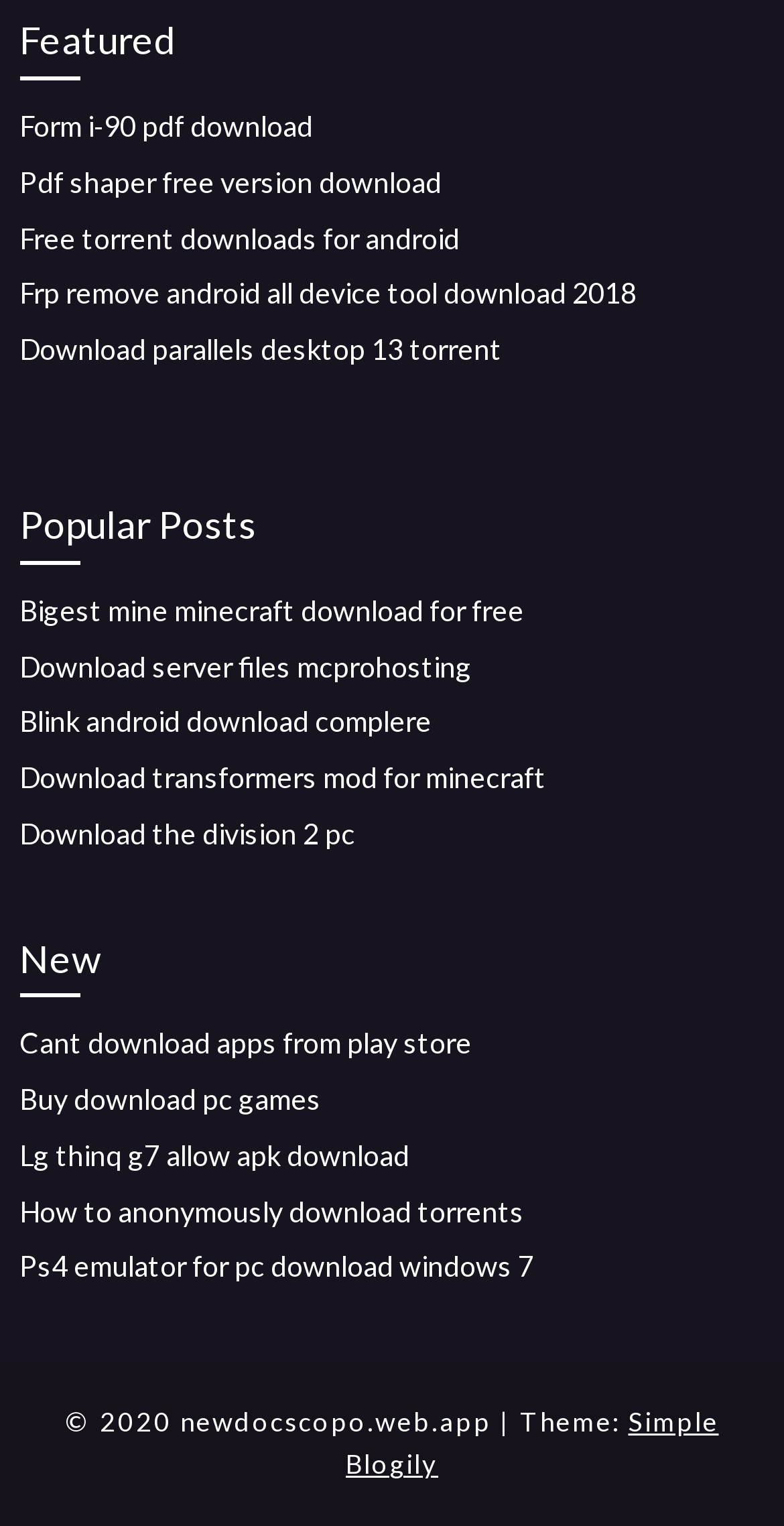Provide a brief response using a word or short phrase to this question:
What is the purpose of the 'New' section?

Latest updates